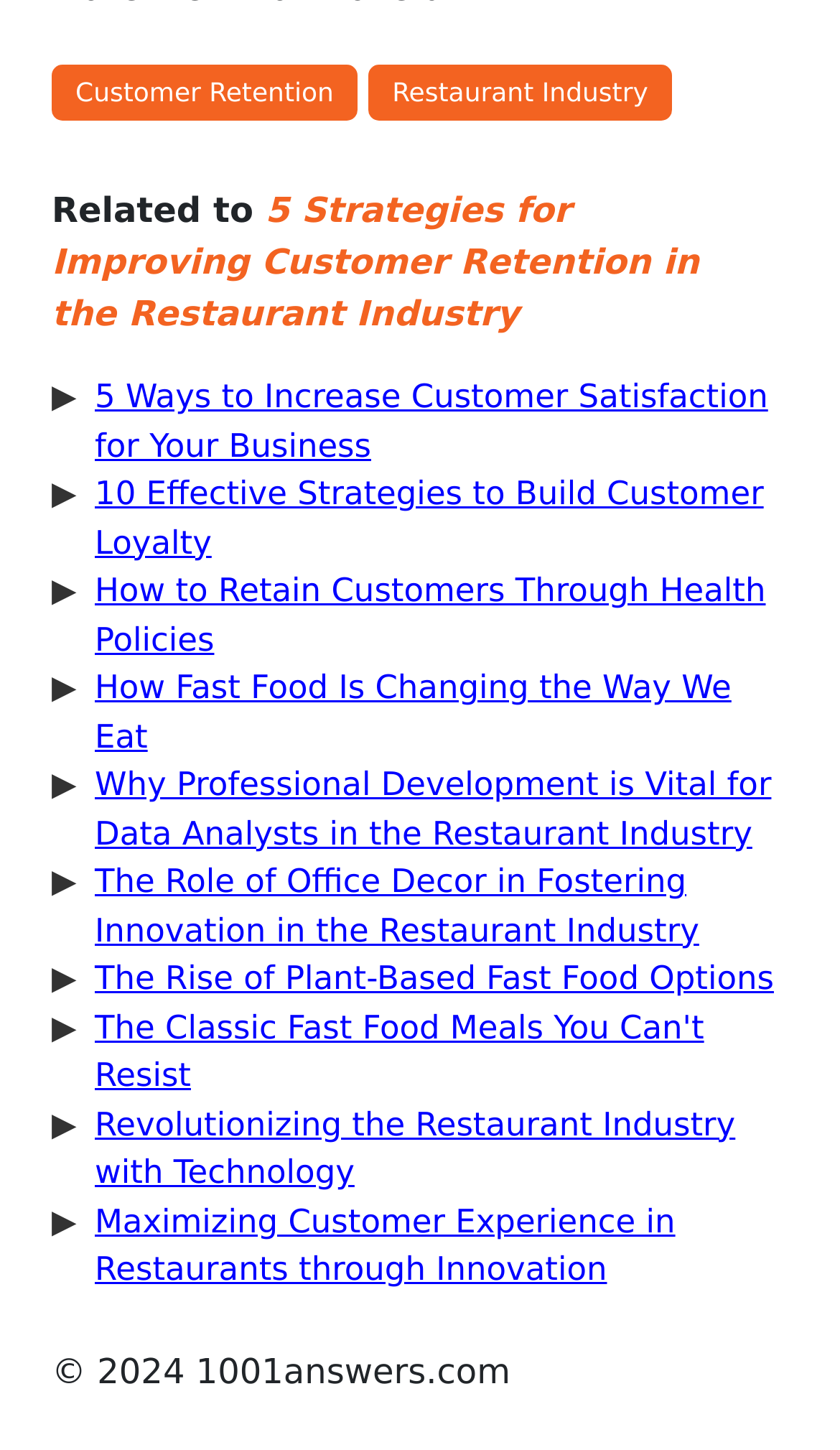What is the topic of the second link?
Ensure your answer is thorough and detailed.

The second link is 'Restaurant Industry', which suggests that the webpage is discussing topics related to the restaurant industry.